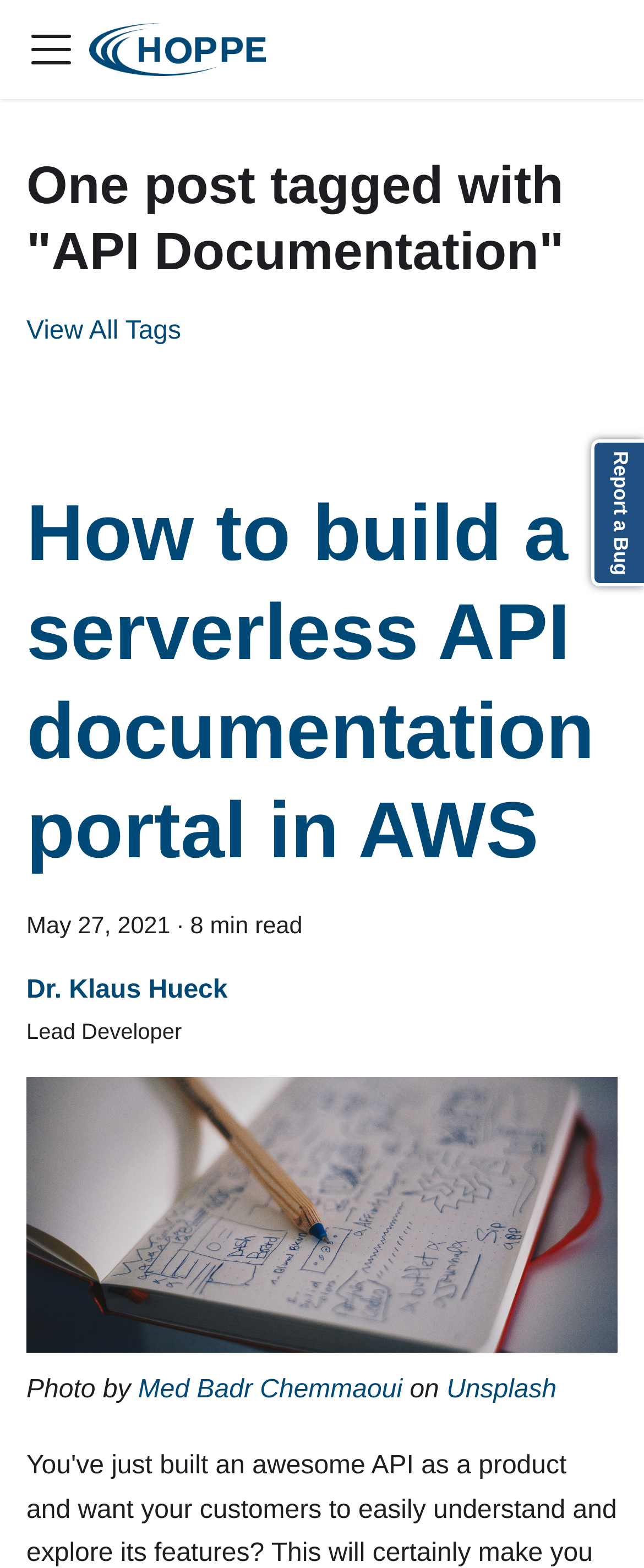Write an extensive caption that covers every aspect of the webpage.

The webpage appears to be a blog post on the API Developer Portal. At the top left, there is a navigation bar toggle button, and next to it, the Hoppe Marine Logo is displayed as an image with a link. 

Below the logo, there is a header section that spans the entire width of the page. The header contains the title "One post tagged with 'API Documentation'" and a link to "View All Tags" on the right side. 

Under the header, there is a subheader section that also spans the entire width of the page. The subheader contains the title of the blog post, "How to build a serverless API documentation portal in AWS", which is also a link. Below the title, there is a timestamp indicating that the post was published on May 27, 2021, and it takes 8 minutes to read. 

The author of the post, Dr. Klaus Hueck, is mentioned, along with his title, "Lead Developer". 

A teaser image is displayed below the author information, taking up most of the width of the page. At the bottom of the image, there is a photo credit mentioning the photographer, Med Badr Chemmaoui, and the source, Unsplash. 

Finally, at the bottom right of the page, there is a link to "Report a Bug".